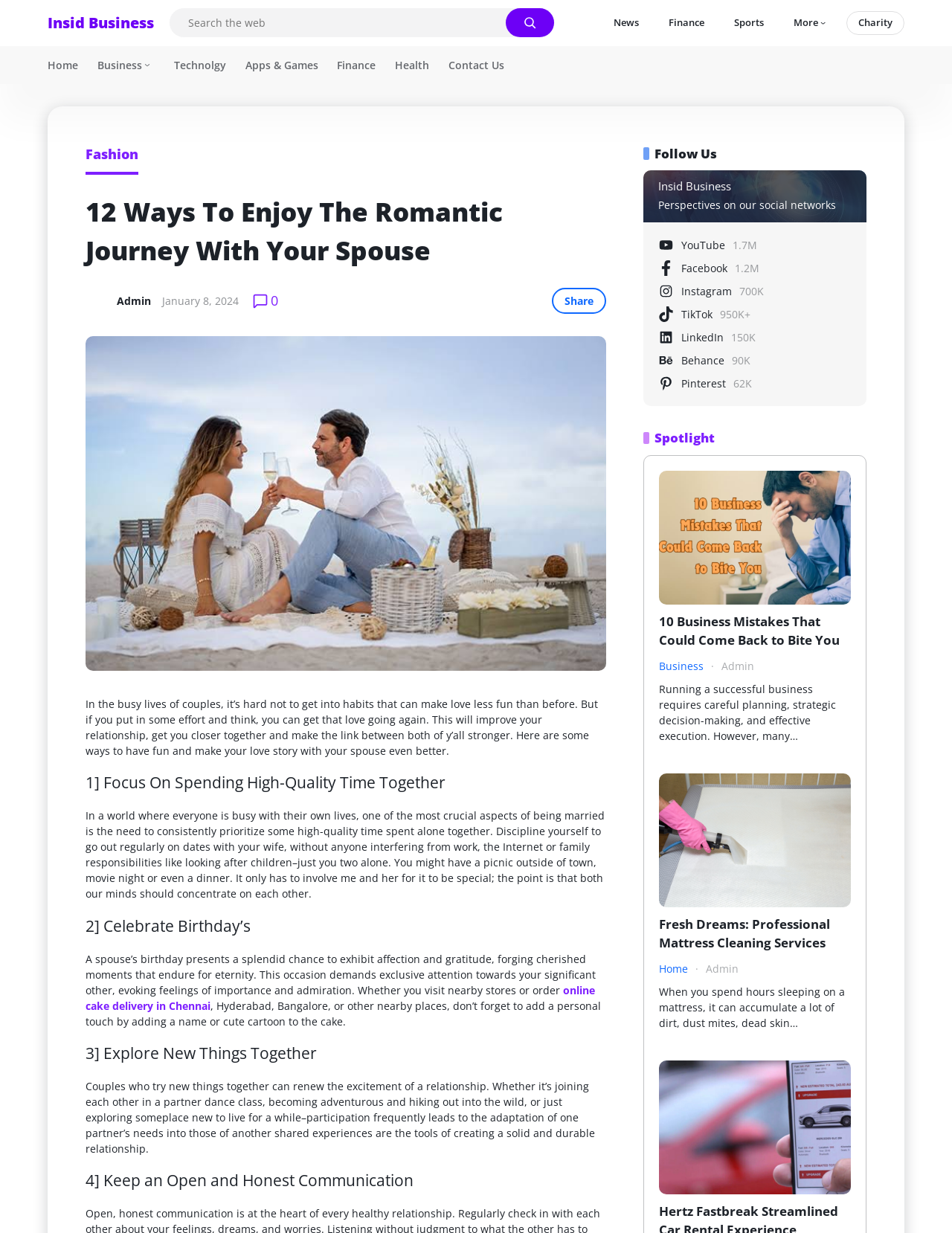What is the topic of the article?
Examine the image and provide an in-depth answer to the question.

The topic of the article can be inferred from the heading '12 Ways To Enjoy The Romantic Journey With Your Spouse' and the content of the article, which provides tips and suggestions for couples to strengthen their relationship.